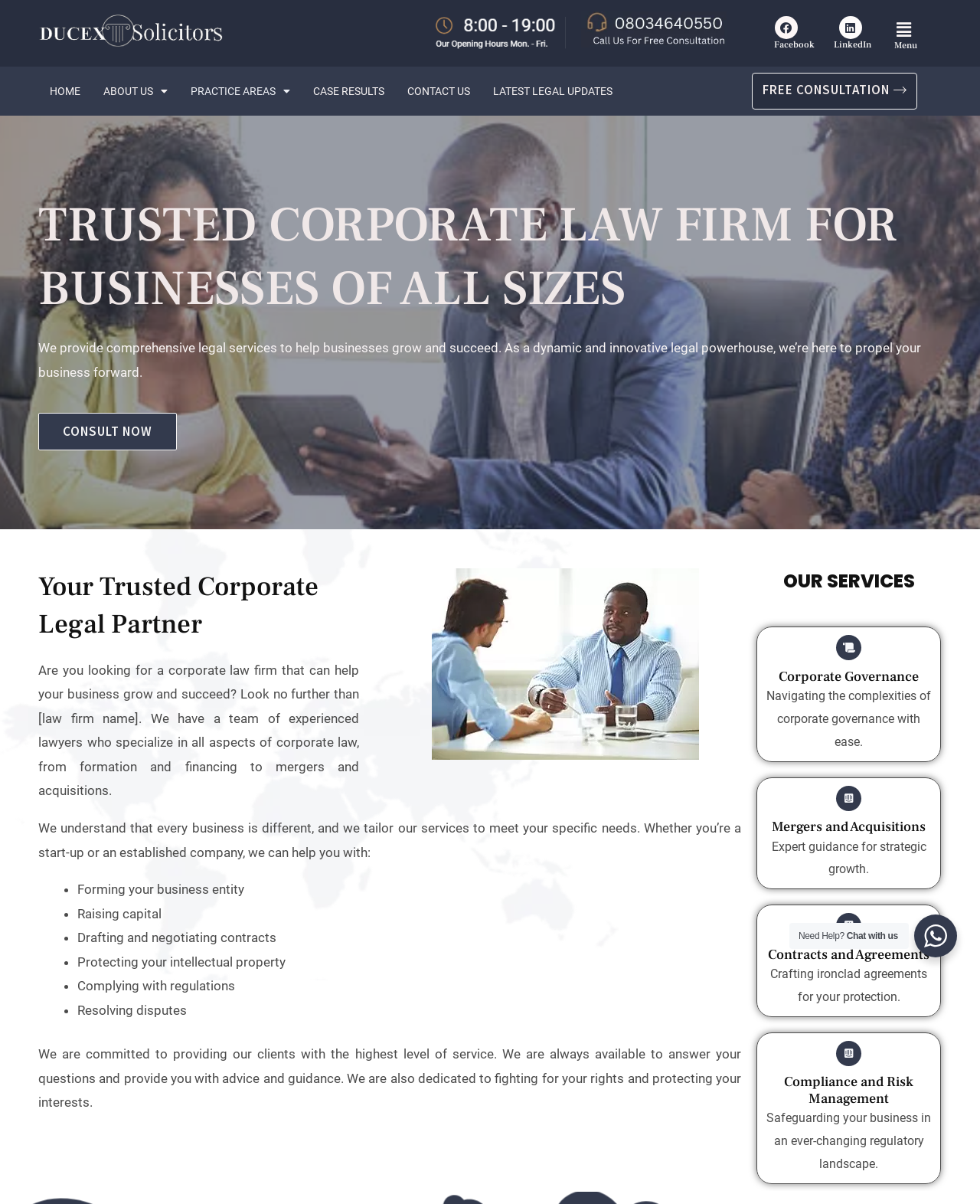Give a detailed explanation of the elements present on the webpage.

This webpage is about Ducex Solicitors, a corporate law firm that provides legal advice to protect businesses and help them grow. At the top of the page, there are social media links to Facebook and LinkedIn, as well as a menu icon. Below this, there is a navigation bar with links to different sections of the website, including "HOME", "ABOUT US", "PRACTICE AREAS", "CASE RESULTS", "CONTACT US", and "LATEST LEGAL UPDATES".

The main content of the page is divided into several sections. The first section has a heading "TRUSTED CORPORATE LAW FIRM FOR BUSINESSES OF ALL SIZES" and a brief description of the law firm's services. There is also a call-to-action button "CONSULT NOW" and an image.

The next section has a heading "Your Trusted Corporate Legal Partner" and a paragraph of text describing the law firm's expertise in corporate law. There is also an image related to corporate lawyers.

Below this, there is a section outlining the law firm's services, including forming business entities, raising capital, drafting and negotiating contracts, protecting intellectual property, complying with regulations, and resolving disputes.

The following section is titled "OUR SERVICES" and lists several specific services offered by the law firm, including Corporate Governance, Mergers and Acquisitions, Contracts and Agreements, and Compliance and Risk Management. Each of these services has a brief description and a link to learn more.

At the bottom of the page, there is a section with a heading "Need Help?" and a chat option to contact the law firm.